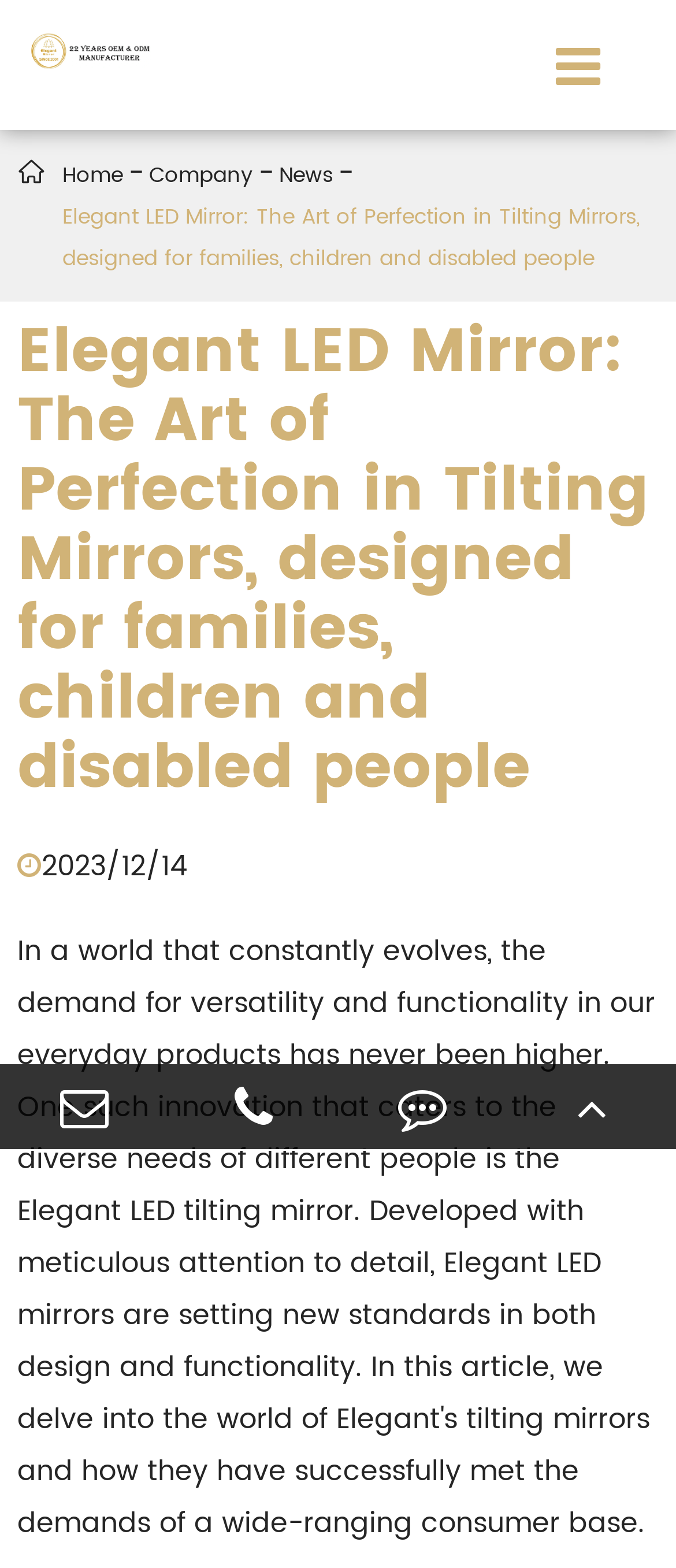Locate the bounding box coordinates of the segment that needs to be clicked to meet this instruction: "Contact the company using the phone number".

[0.276, 0.692, 0.535, 0.776]